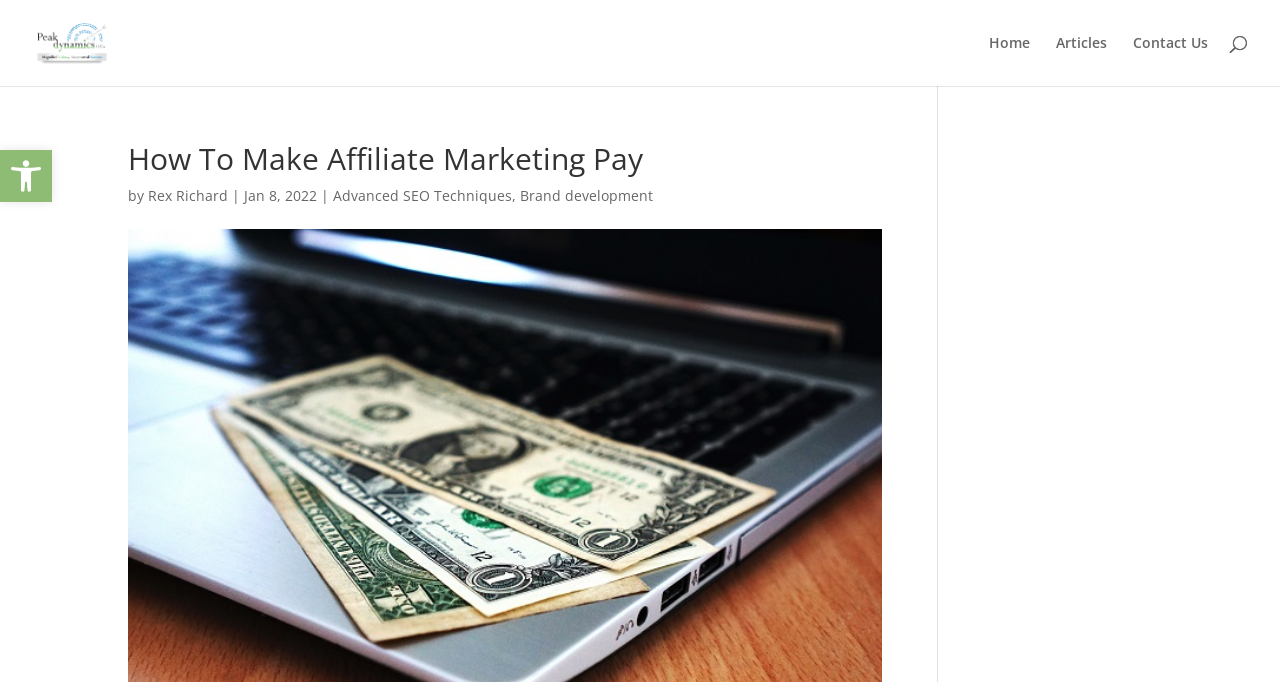Bounding box coordinates are specified in the format (top-left x, top-left y, bottom-right x, bottom-right y). All values are floating point numbers bounded between 0 and 1. Please provide the bounding box coordinate of the region this sentence describes: Home

[0.773, 0.053, 0.805, 0.126]